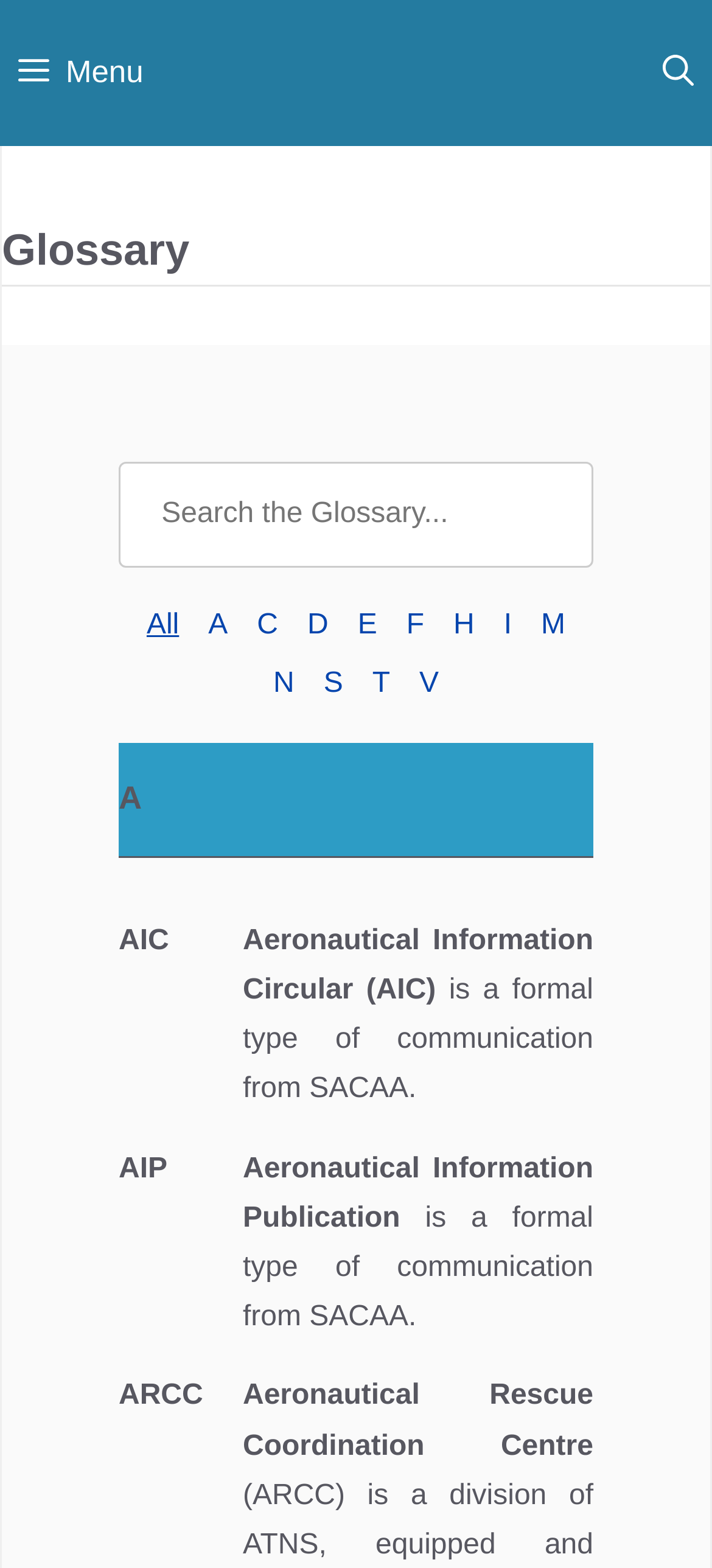How many description lists are there in the glossary?
Analyze the image and deliver a detailed answer to the question.

I counted the number of description lists in the glossary section and found that there are 2 lists, each containing a term and its corresponding definition.